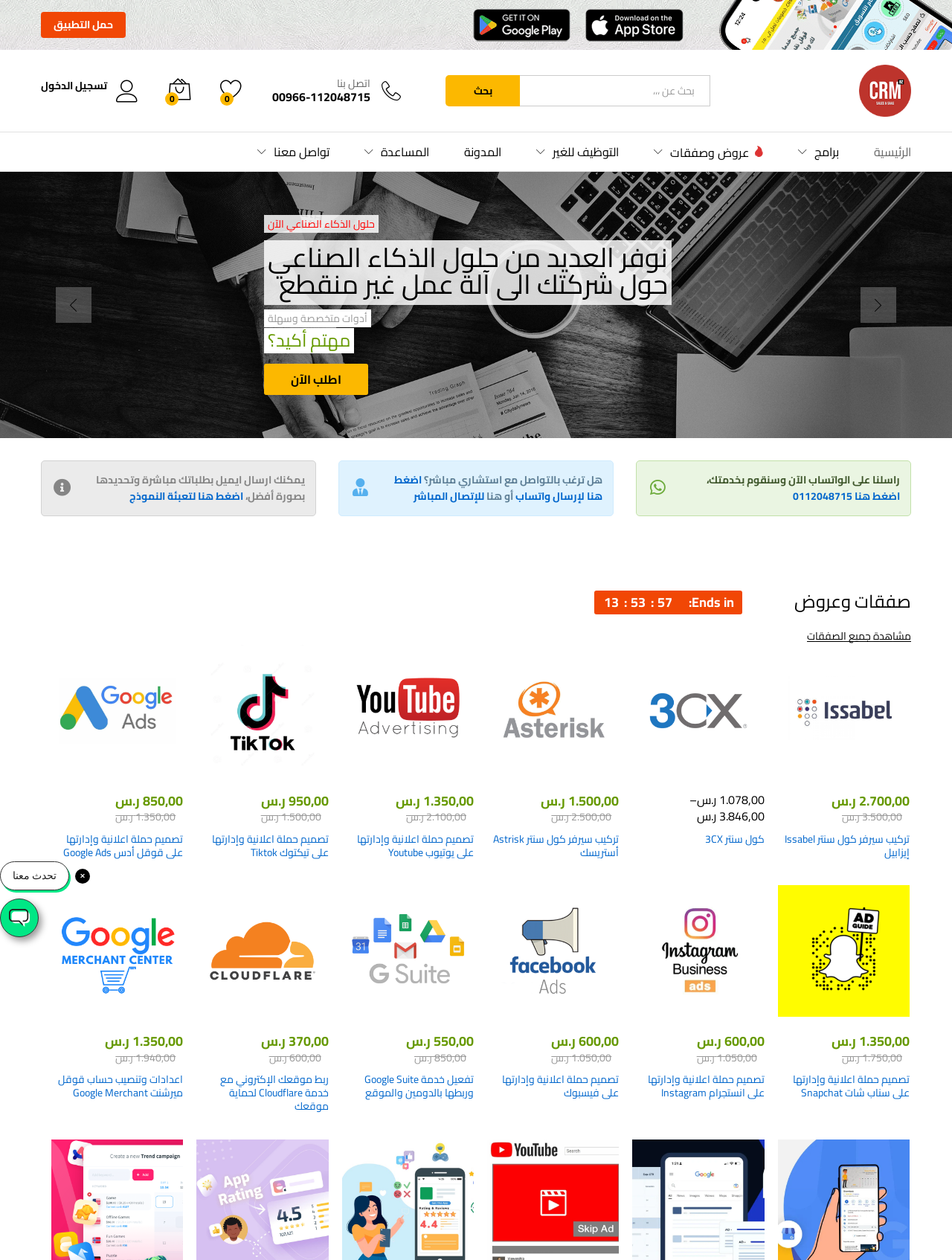Please locate the bounding box coordinates of the element that should be clicked to complete the given instruction: "contact us".

[0.354, 0.058, 0.389, 0.074]